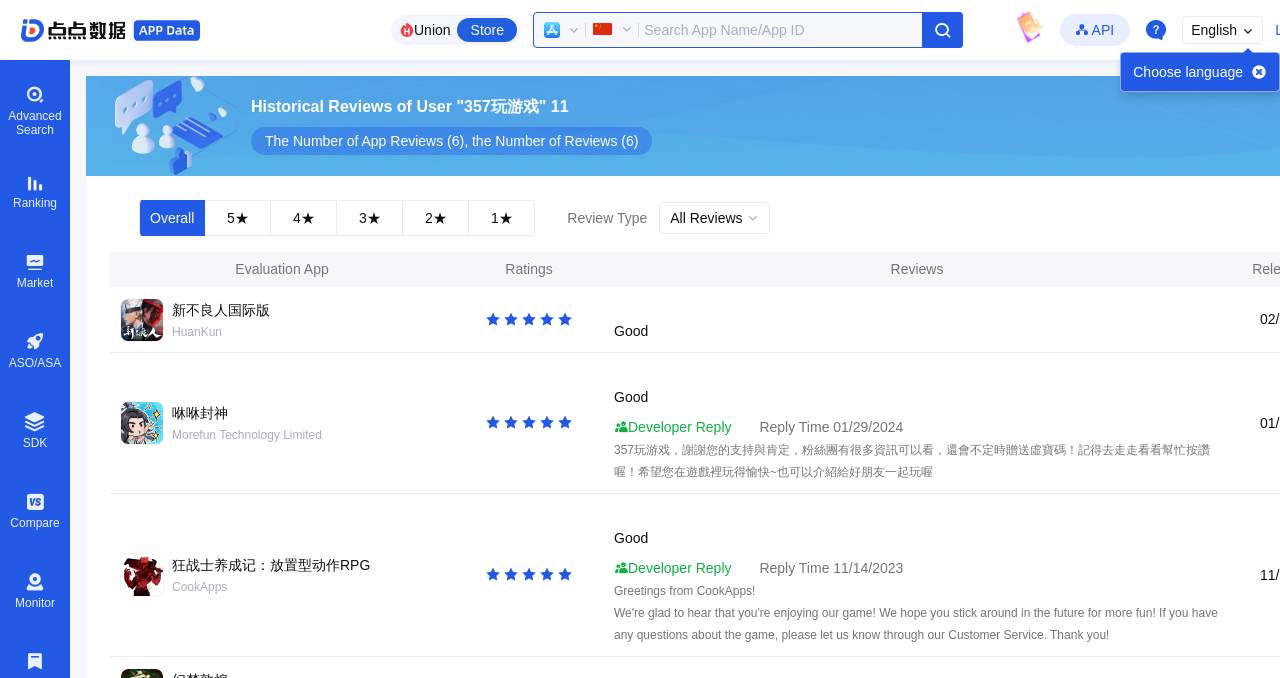From the webpage screenshot, predict the bounding box of the UI element that matches this description: "2★".

[0.315, 0.295, 0.367, 0.348]